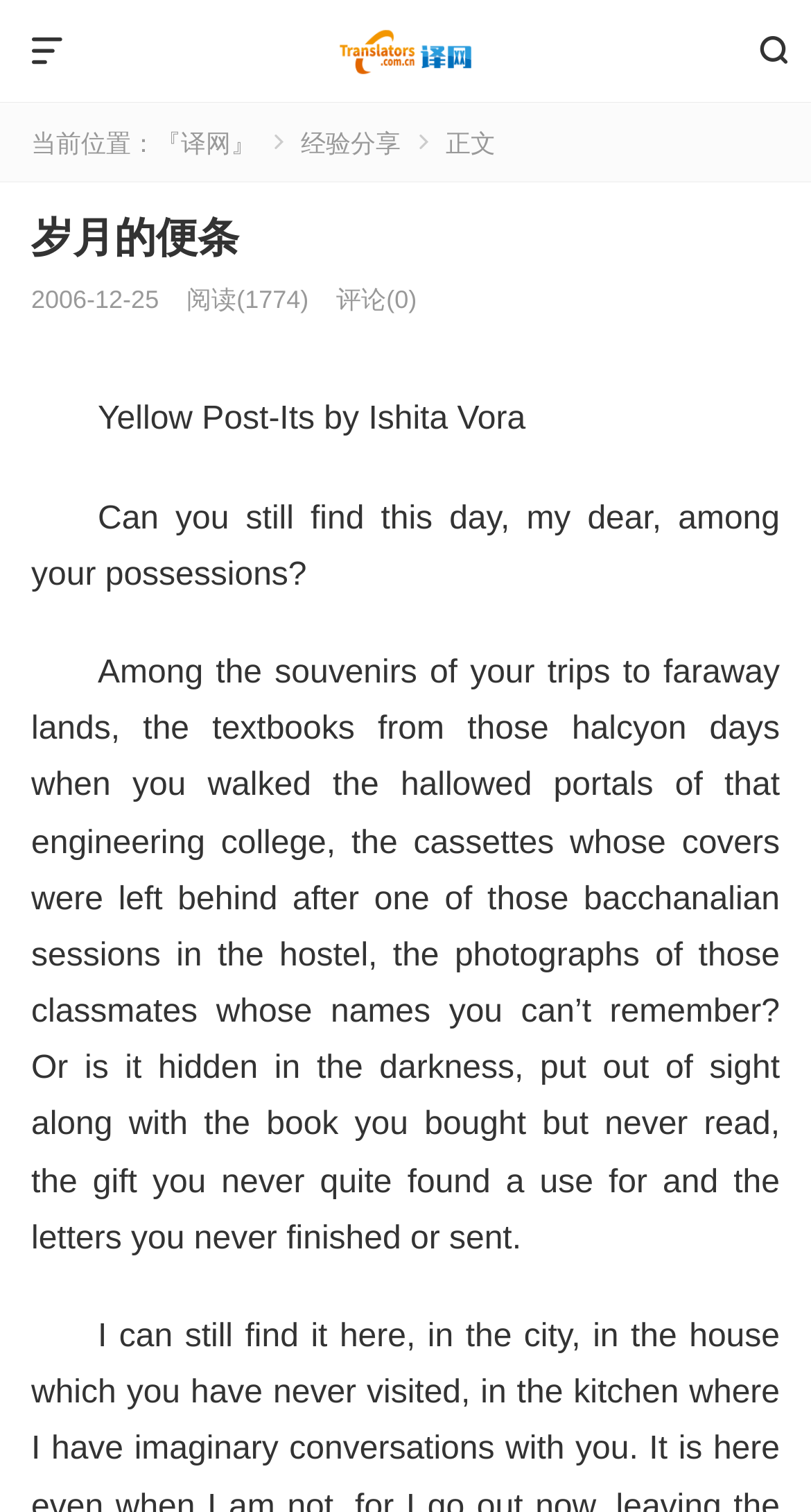Given the description of the UI element: "『译网』", predict the bounding box coordinates in the form of [left, top, right, bottom], with each value being a float between 0 and 1.

[0.2, 0.018, 0.8, 0.051]